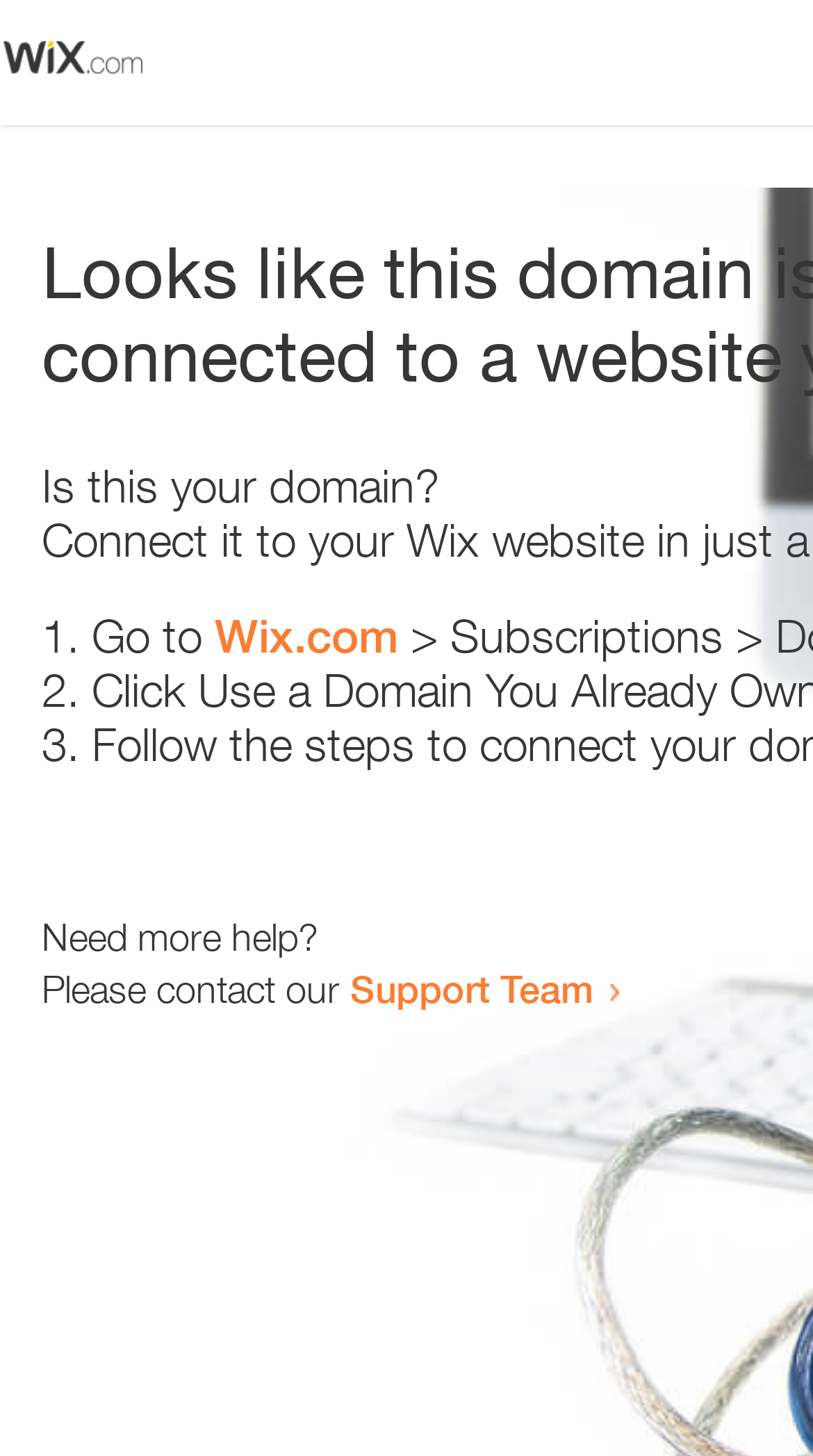Provide an in-depth caption for the contents of the webpage.

The webpage appears to be an error page, with a small image at the top left corner. Below the image, there is a heading that reads "Is this your domain?" centered on the page. 

Underneath the heading, there is a numbered list with three items. The first item starts with "1." and is followed by the text "Go to" and a link to "Wix.com". The second item starts with "2." and the third item starts with "3.", but their contents are not specified. 

At the bottom of the page, there is a section that provides additional help options. It starts with the text "Need more help?" and is followed by a sentence that reads "Please contact our". This sentence is completed with a link to the "Support Team".